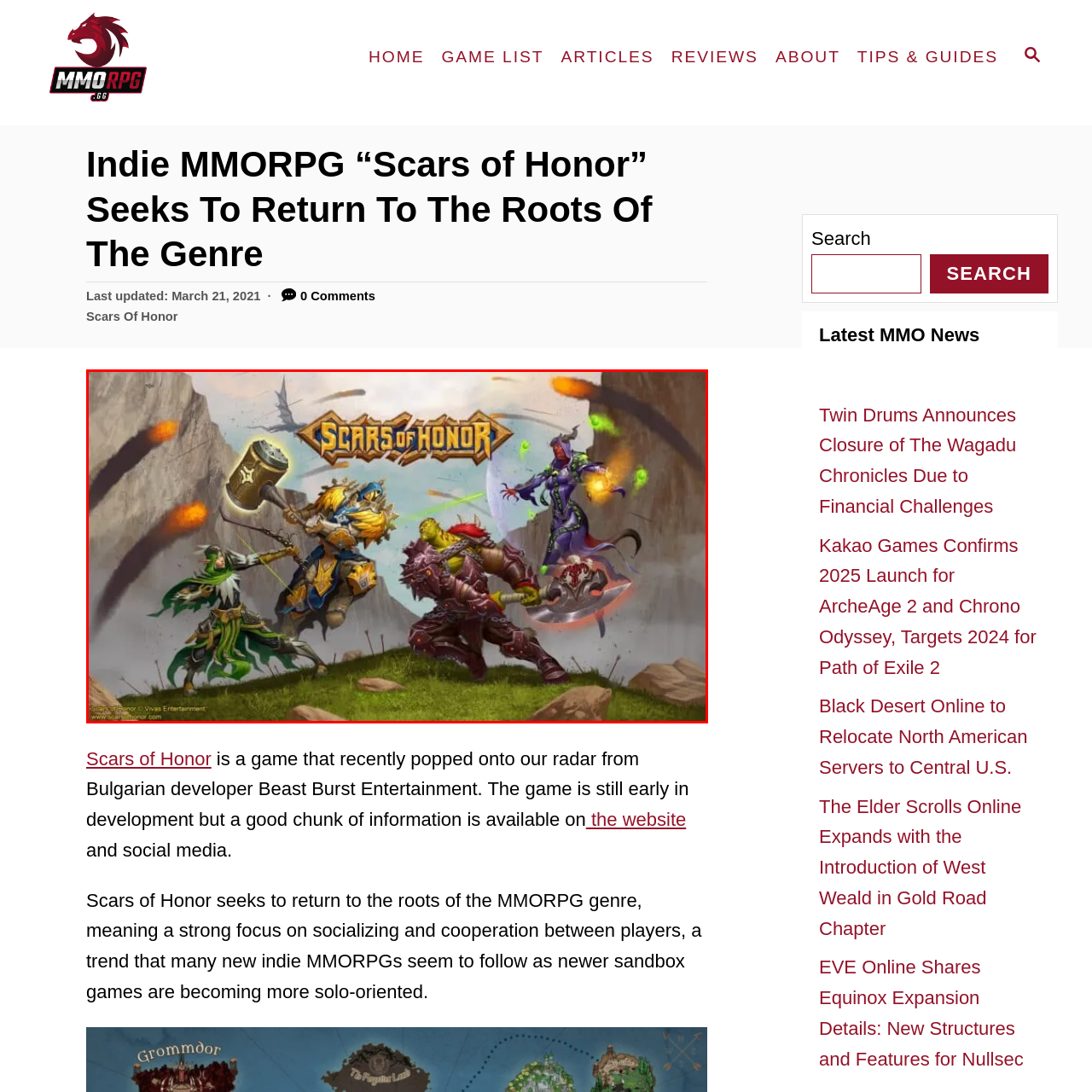What is the sorceress doing on the right side of the image?
Please examine the image within the red bounding box and provide a comprehensive answer based on the visual details you observe.

According to the caption, the sorceress clad in dark robes is casting a spell, and her hands are glowing with magical energy, indicating that she is in the process of casting a spell.